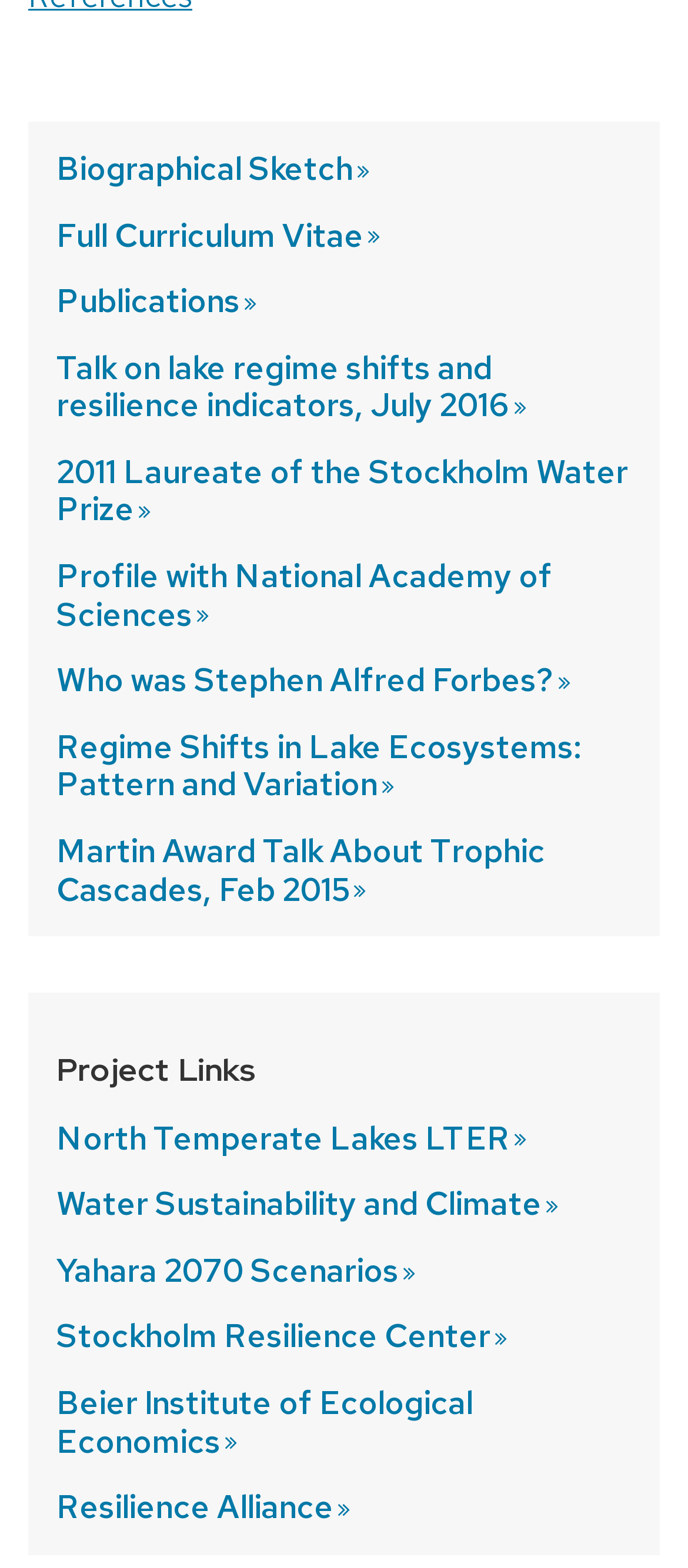Using the webpage screenshot, locate the HTML element that fits the following description and provide its bounding box: "North Temperate Lakes LTER More".

[0.082, 0.712, 0.772, 0.738]